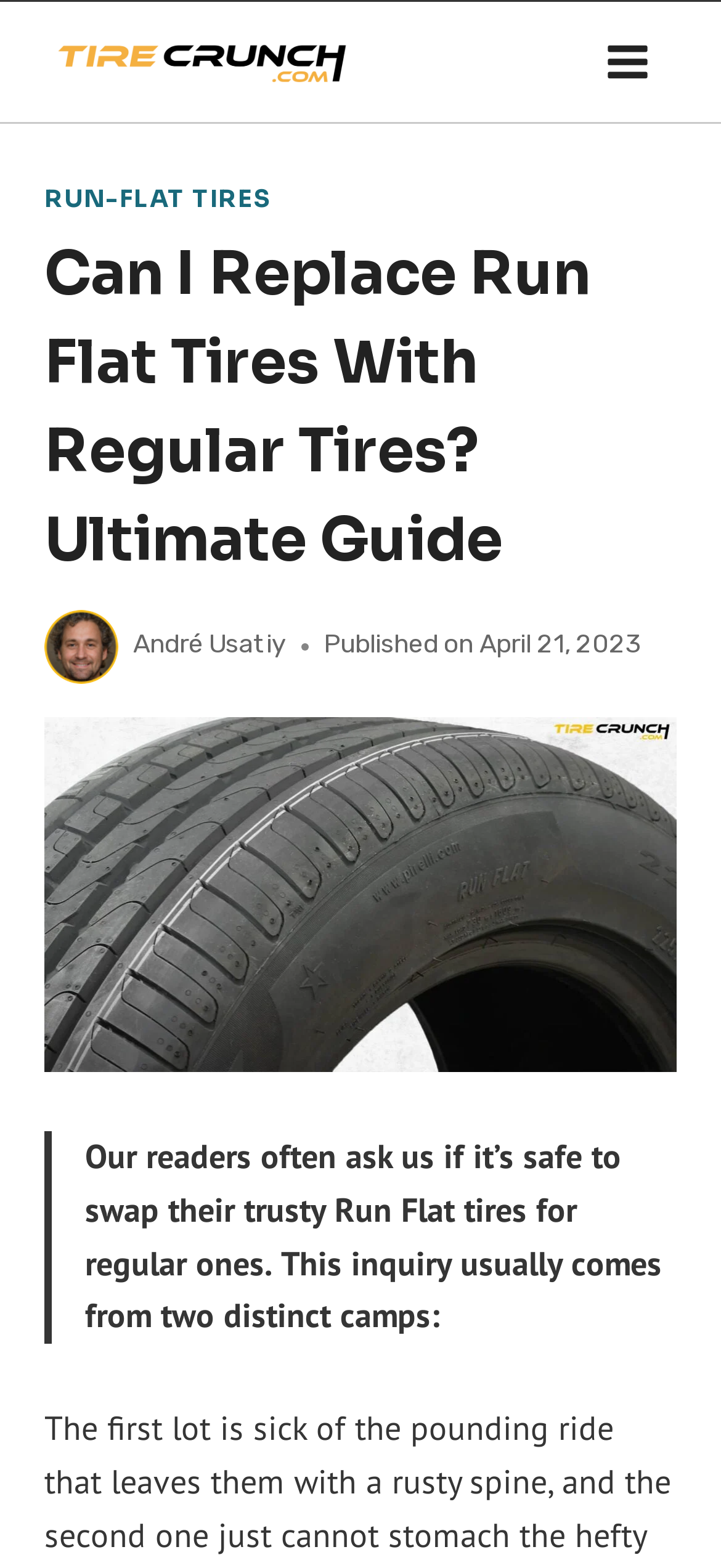Given the element description "André Usatiy", identify the bounding box of the corresponding UI element.

[0.164, 0.908, 0.37, 0.927]